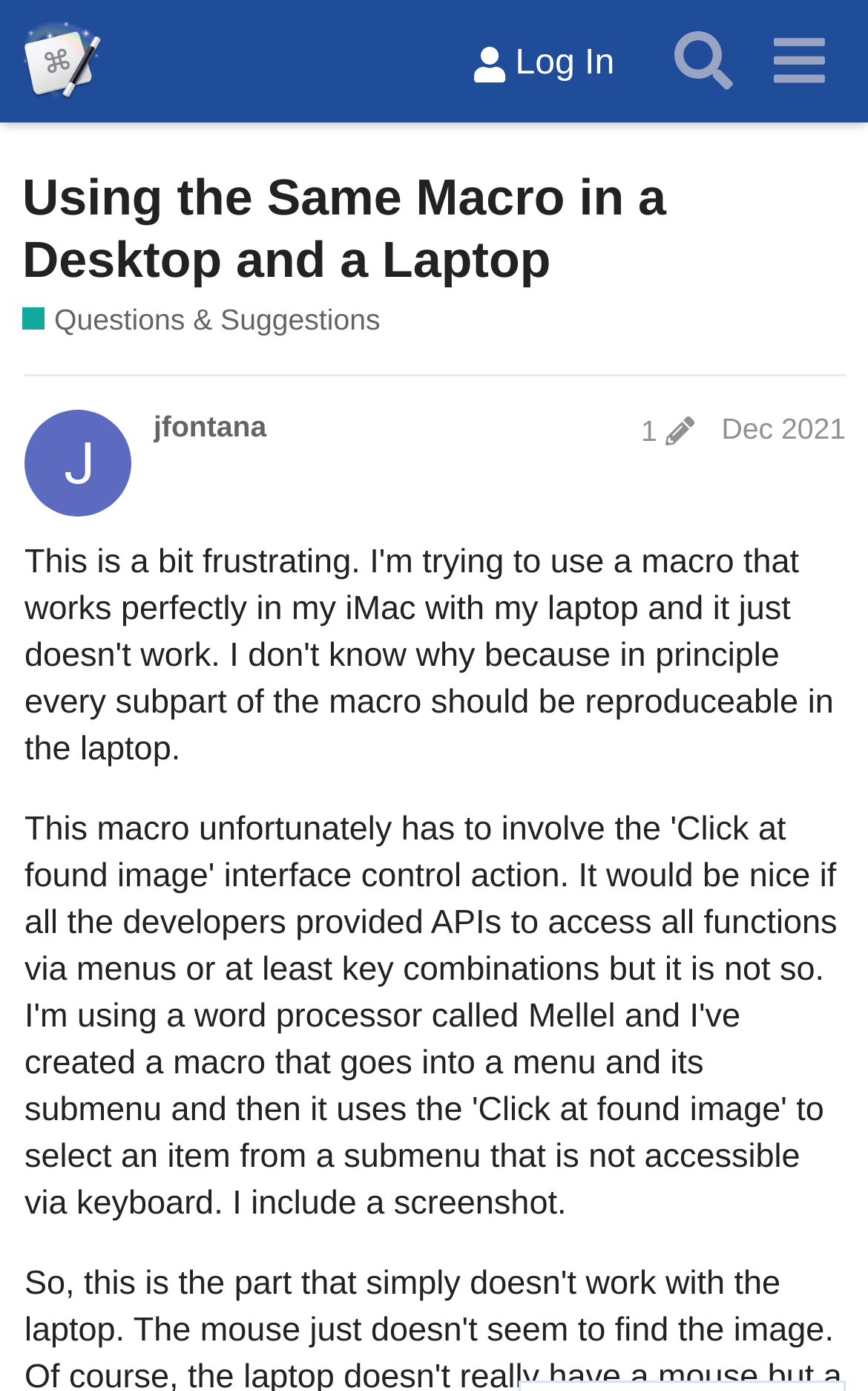Please pinpoint the bounding box coordinates for the region I should click to adhere to this instruction: "Search in the forum".

[0.755, 0.01, 0.865, 0.078]